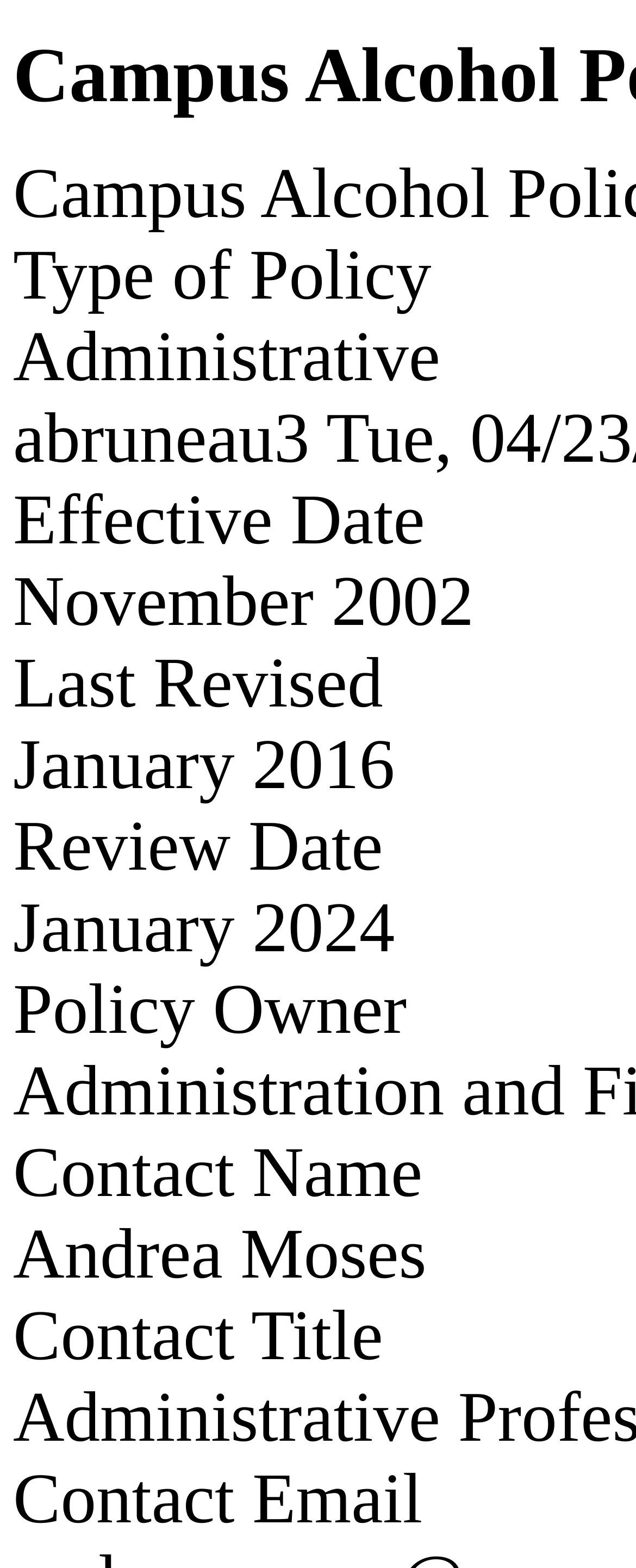Illustrate the webpage with a detailed description.

The webpage is about the Campus Alcohol Policy. At the top, there is a section with several lines of text, each describing a specific detail about the policy. The first line reads "Type of Policy" and is followed by "Administrative" on the same line, slightly to the right. Below this, there is a line with the text "abruneau3", which appears to be a username or identifier. 

The next few lines provide information about the policy's effective date, last revised date, and review date, each with a corresponding date in the format of "Month Year". These dates are listed in a vertical column, with the effective date at the top, followed by the last revised date, and then the review date.

To the right of the dates, there is a section with the text "Policy Owner", followed by "Contact Name" and "Contact Title" below it. The contact name is listed as "Andrea Moses". Further down, there is a line with the text "Contact Email".